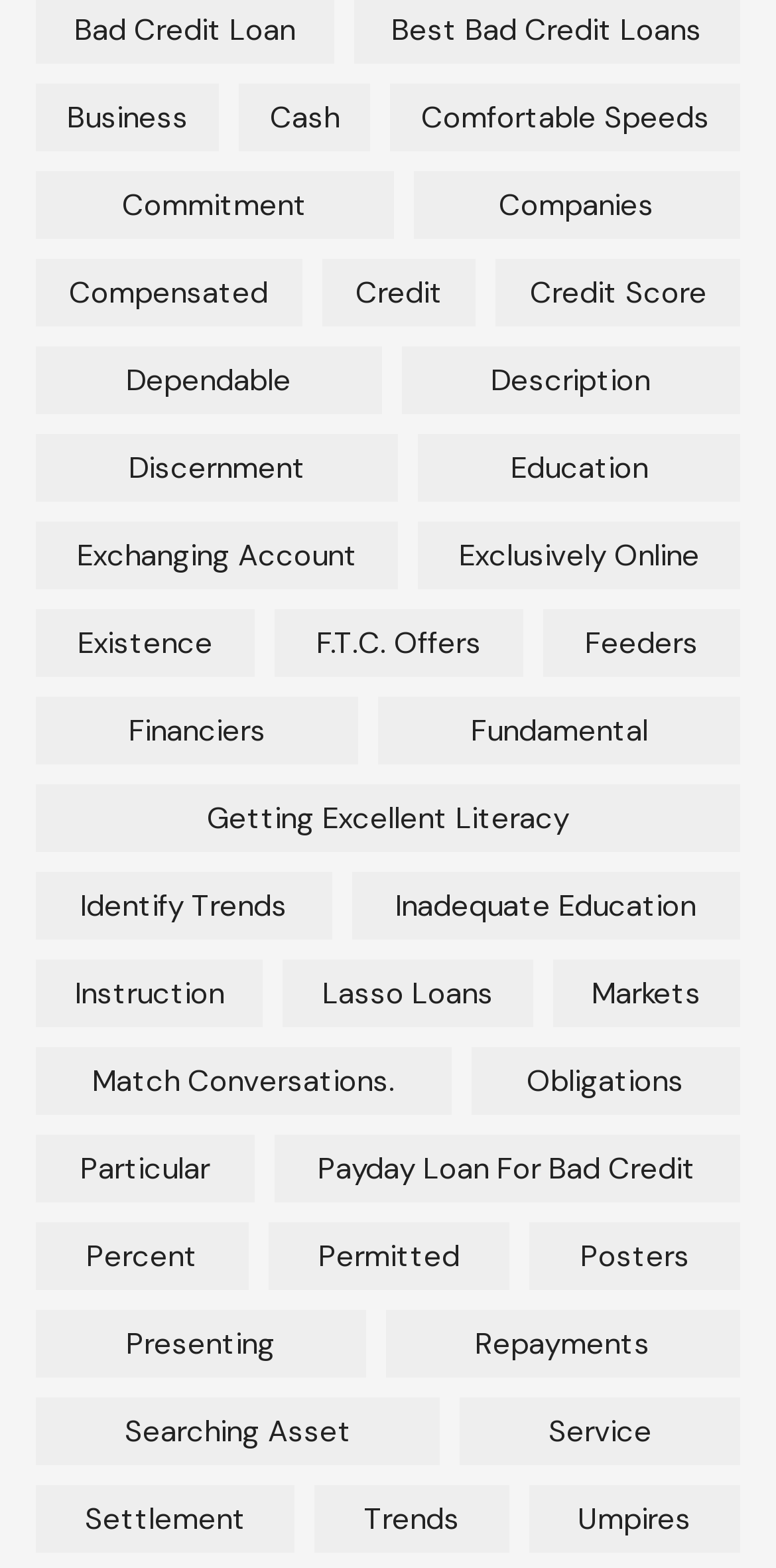Please determine the bounding box coordinates of the area that needs to be clicked to complete this task: 'Explore 'Payday loan for bad credit''. The coordinates must be four float numbers between 0 and 1, formatted as [left, top, right, bottom].

[0.353, 0.723, 0.954, 0.766]